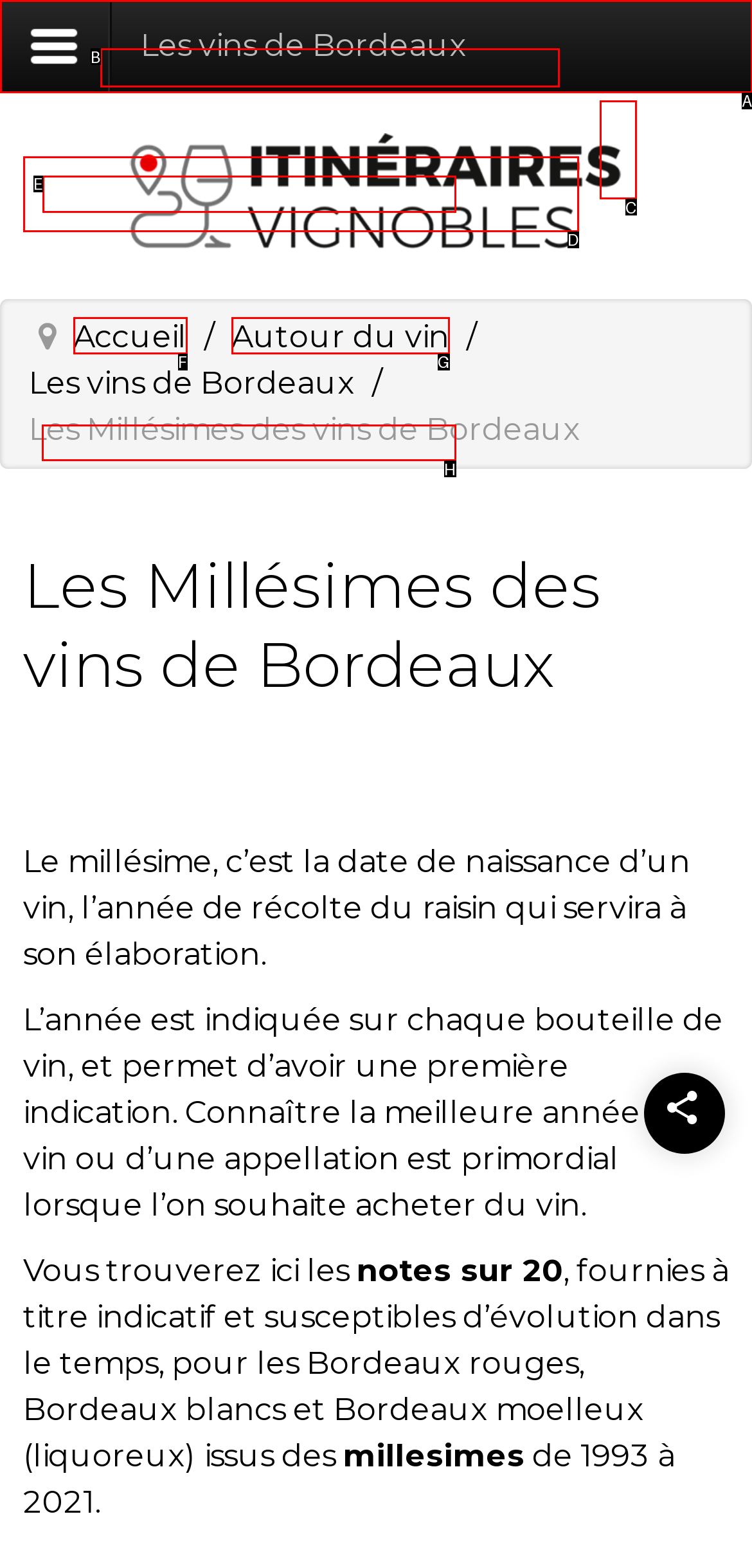Determine which option you need to click to execute the following task: Explore Autour du vin. Provide your answer as a single letter.

H